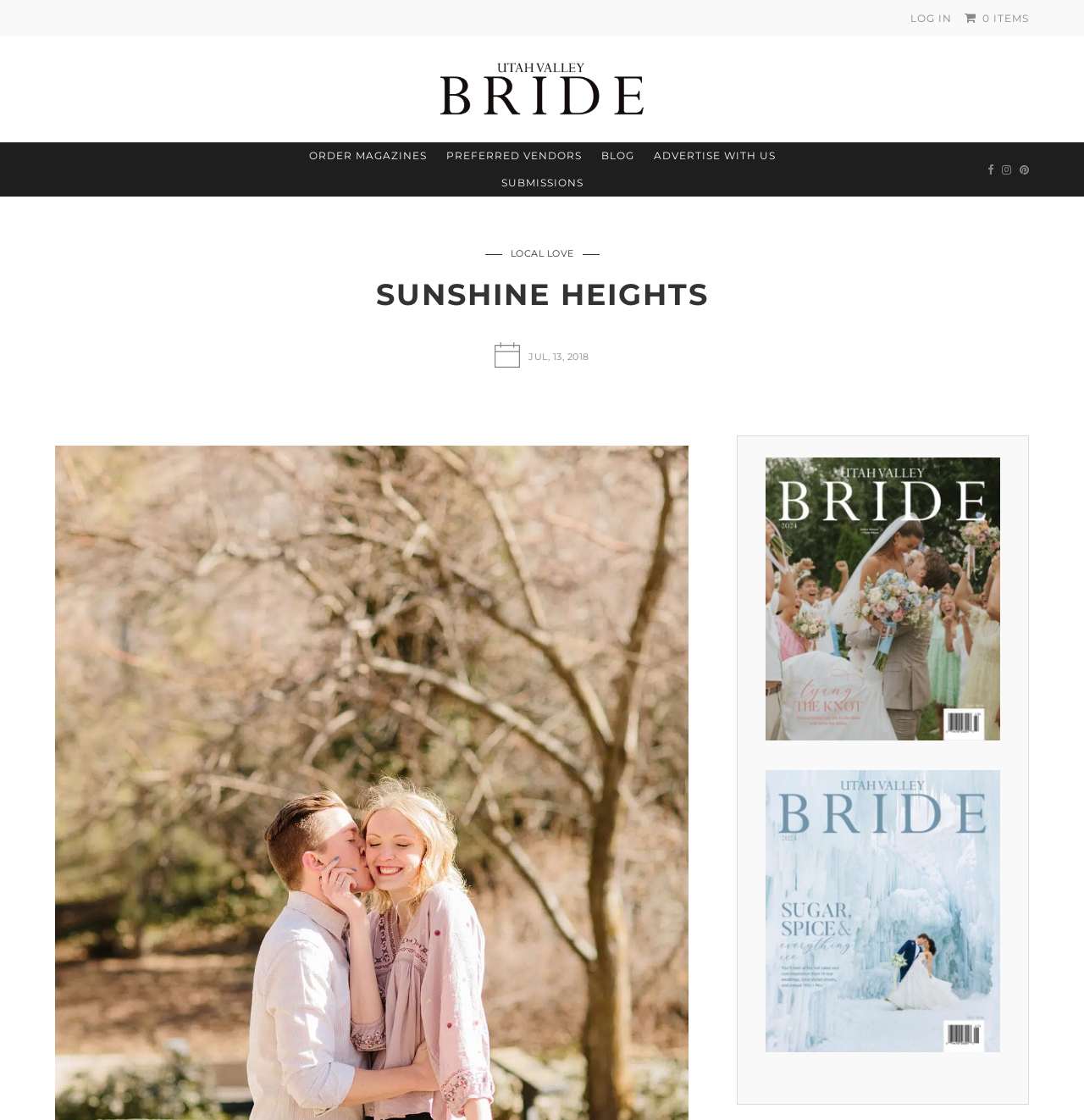Locate the bounding box coordinates of the clickable element to fulfill the following instruction: "View full size image". Provide the coordinates as four float numbers between 0 and 1 in the format [left, top, right, bottom].

None